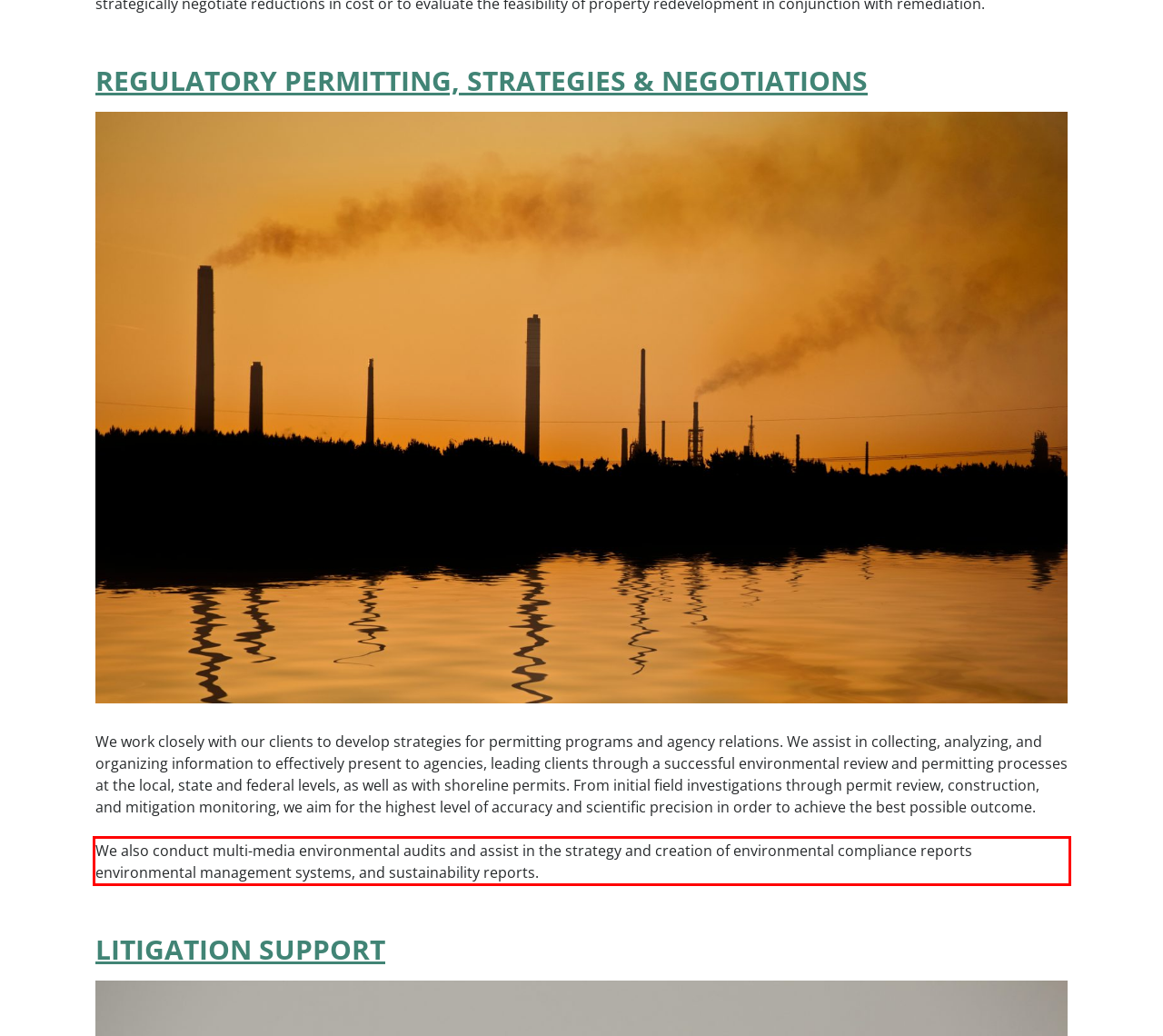The screenshot you have been given contains a UI element surrounded by a red rectangle. Use OCR to read and extract the text inside this red rectangle.

We also conduct multi-media environmental audits and assist in the strategy and creation of environmental compliance reports environmental management systems, and sustainability reports.